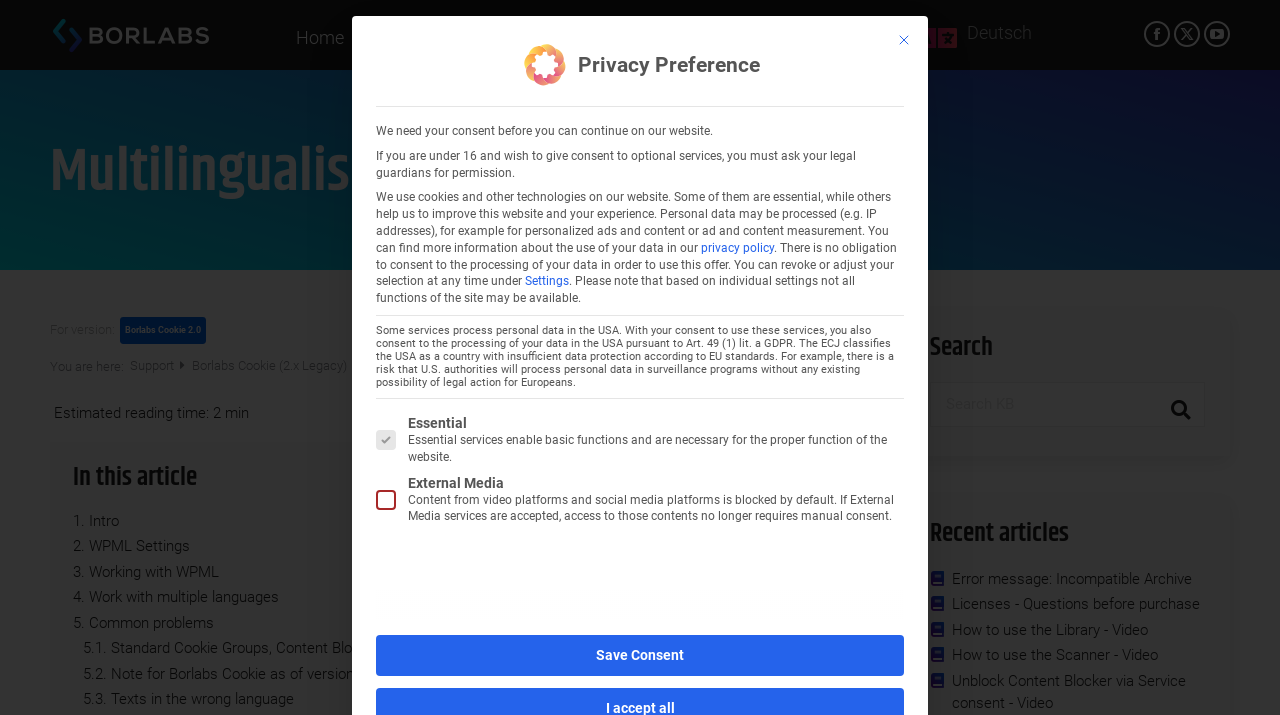Please pinpoint the bounding box coordinates for the region I should click to adhere to this instruction: "Report this candidate".

None